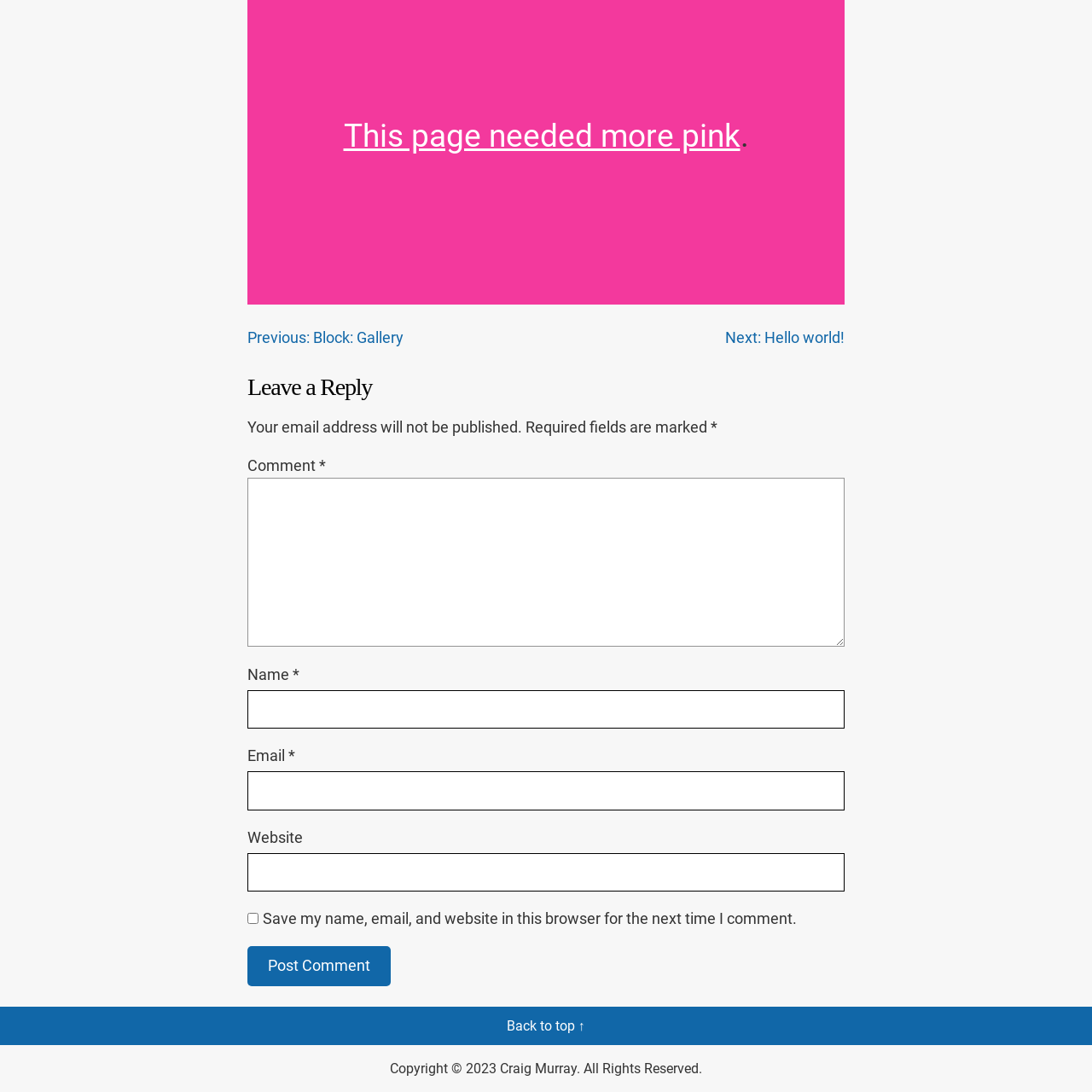Please identify the coordinates of the bounding box that should be clicked to fulfill this instruction: "Enter your name".

[0.227, 0.632, 0.773, 0.667]